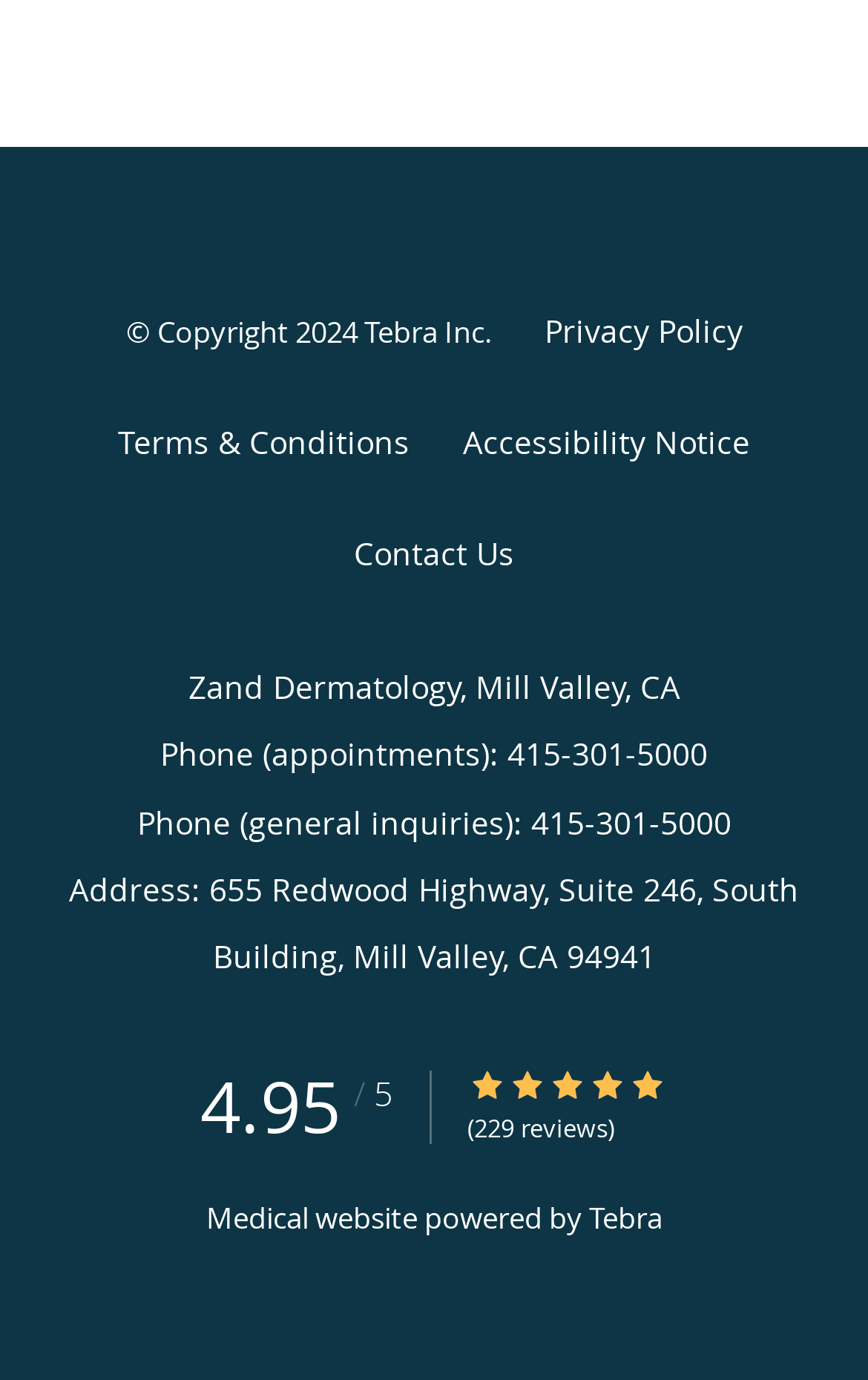Who powers the medical website?
Use the information from the image to give a detailed answer to the question.

I found the company that powers the medical website by looking at the section that says 'Medical website powered by' and the corresponding company is Tebra.